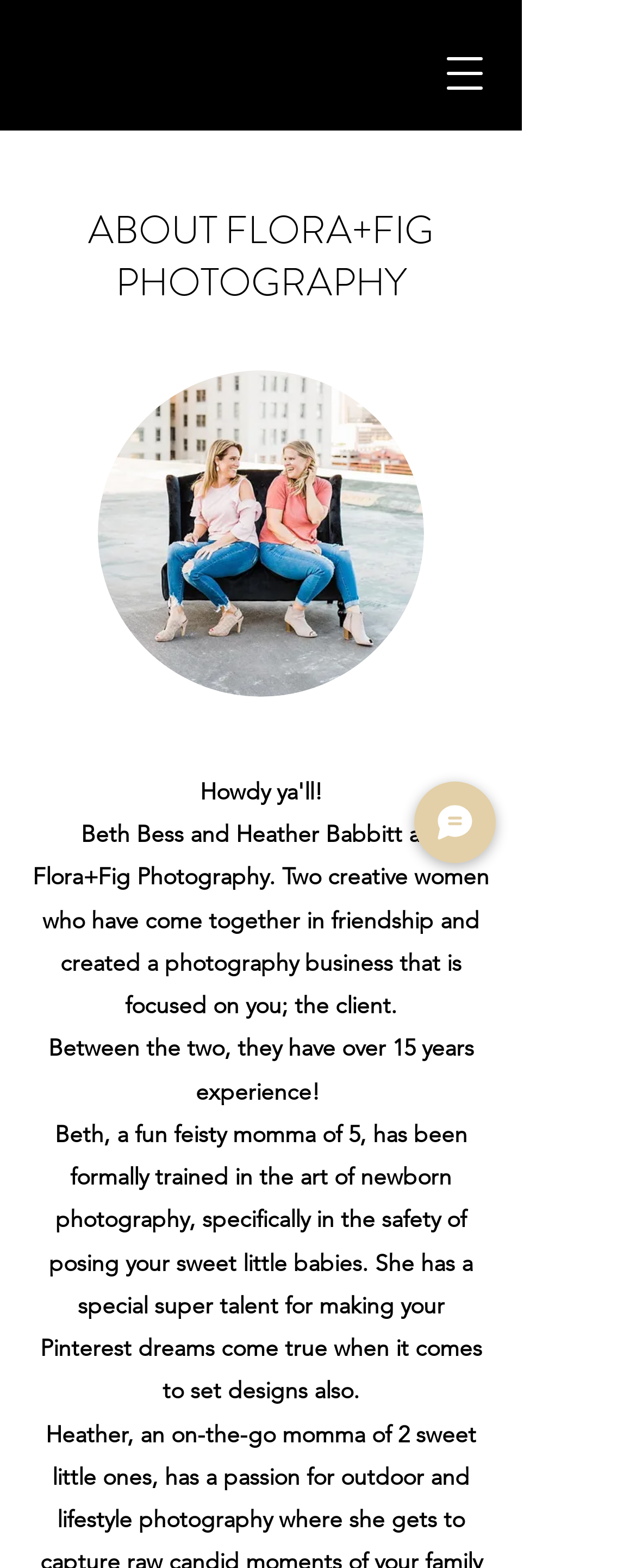Using the provided element description, identify the bounding box coordinates as (top-left x, top-left y, bottom-right x, bottom-right y). Ensure all values are between 0 and 1. Description: Chat

[0.651, 0.498, 0.779, 0.55]